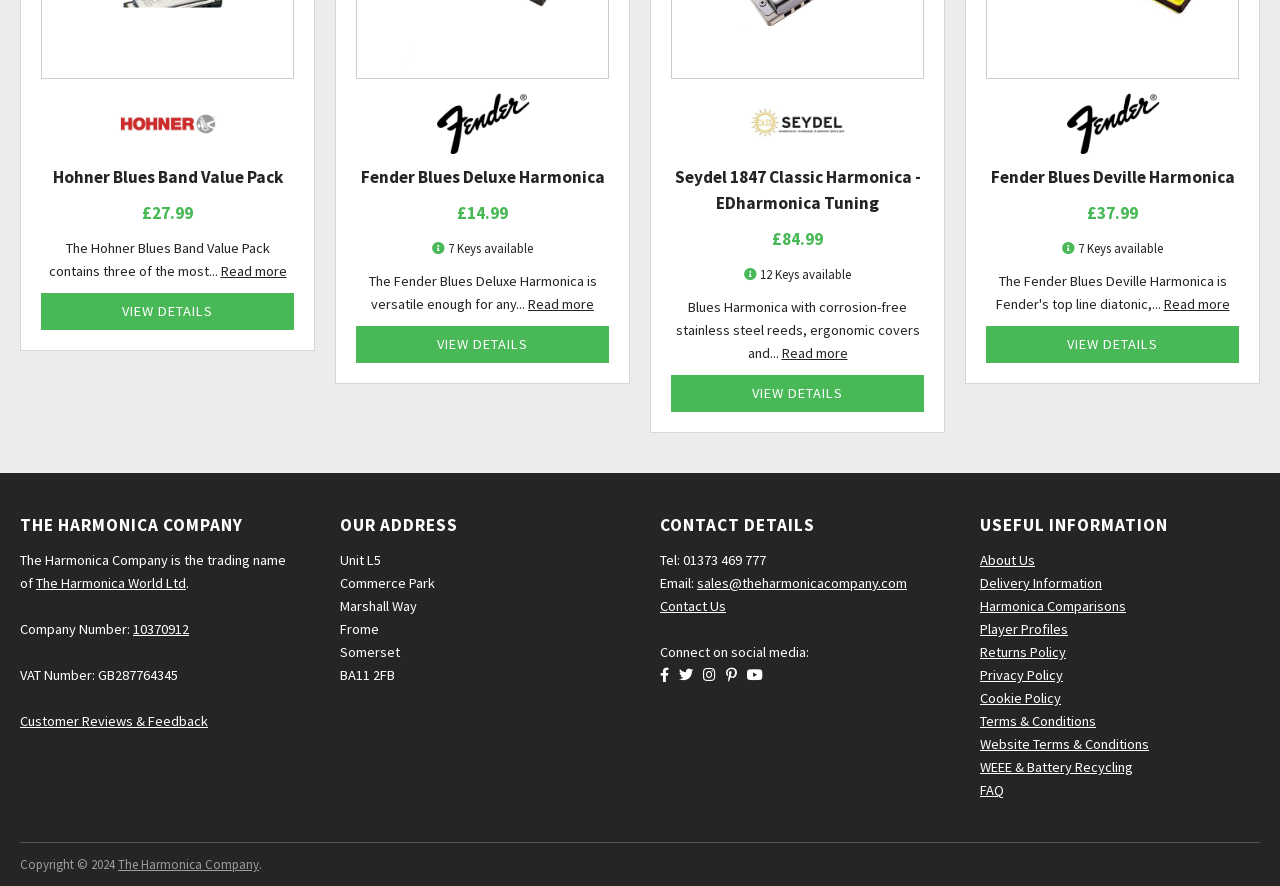What is the VAT number of the company?
Answer the question with as much detail as you can, using the image as a reference.

The VAT number of the company can be found in the static text element with the text 'VAT Number: GB287764345'.